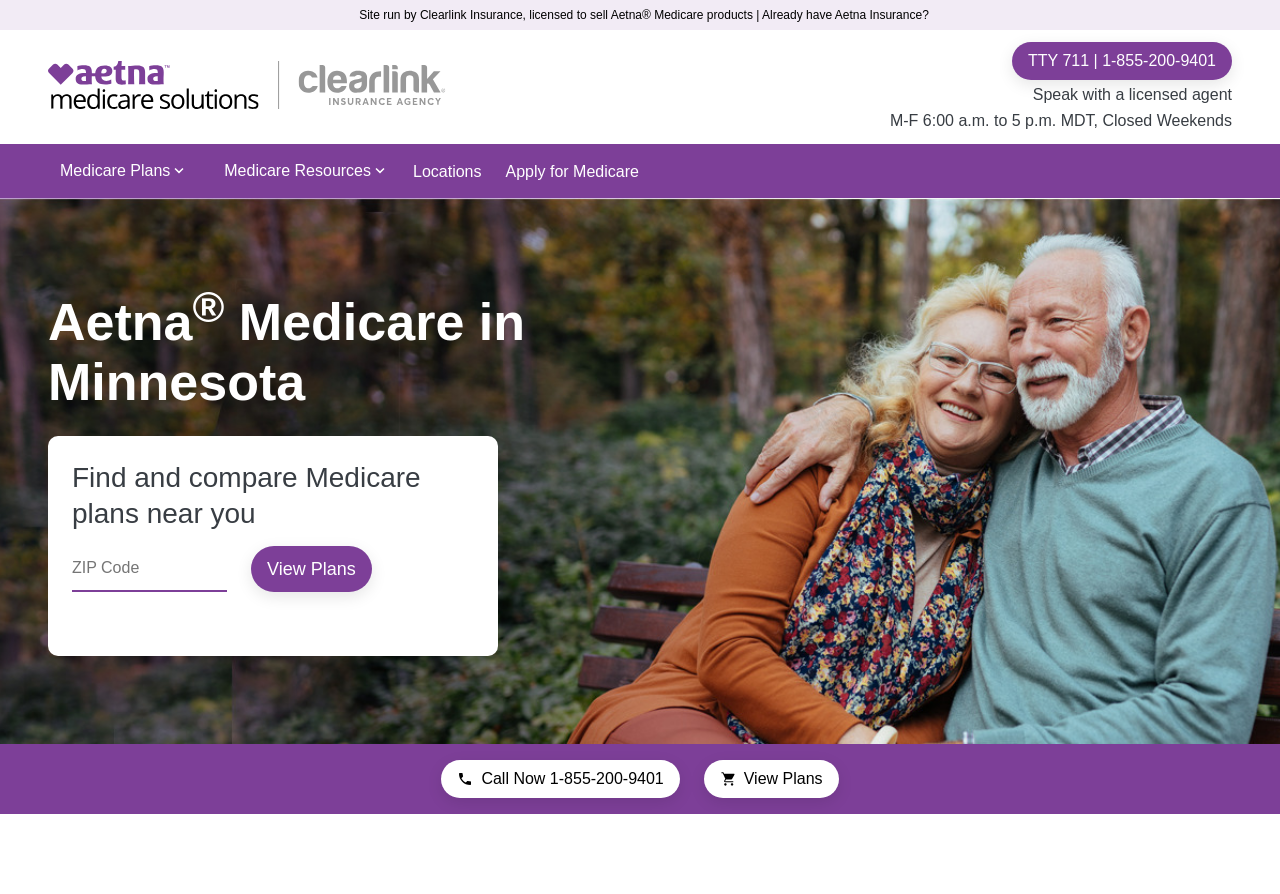Identify the bounding box of the HTML element described here: "parent_node: TTY 711 | 1-855-200-9401". Provide the coordinates as four float numbers between 0 and 1: [left, top, right, bottom].

[0.038, 0.068, 0.348, 0.126]